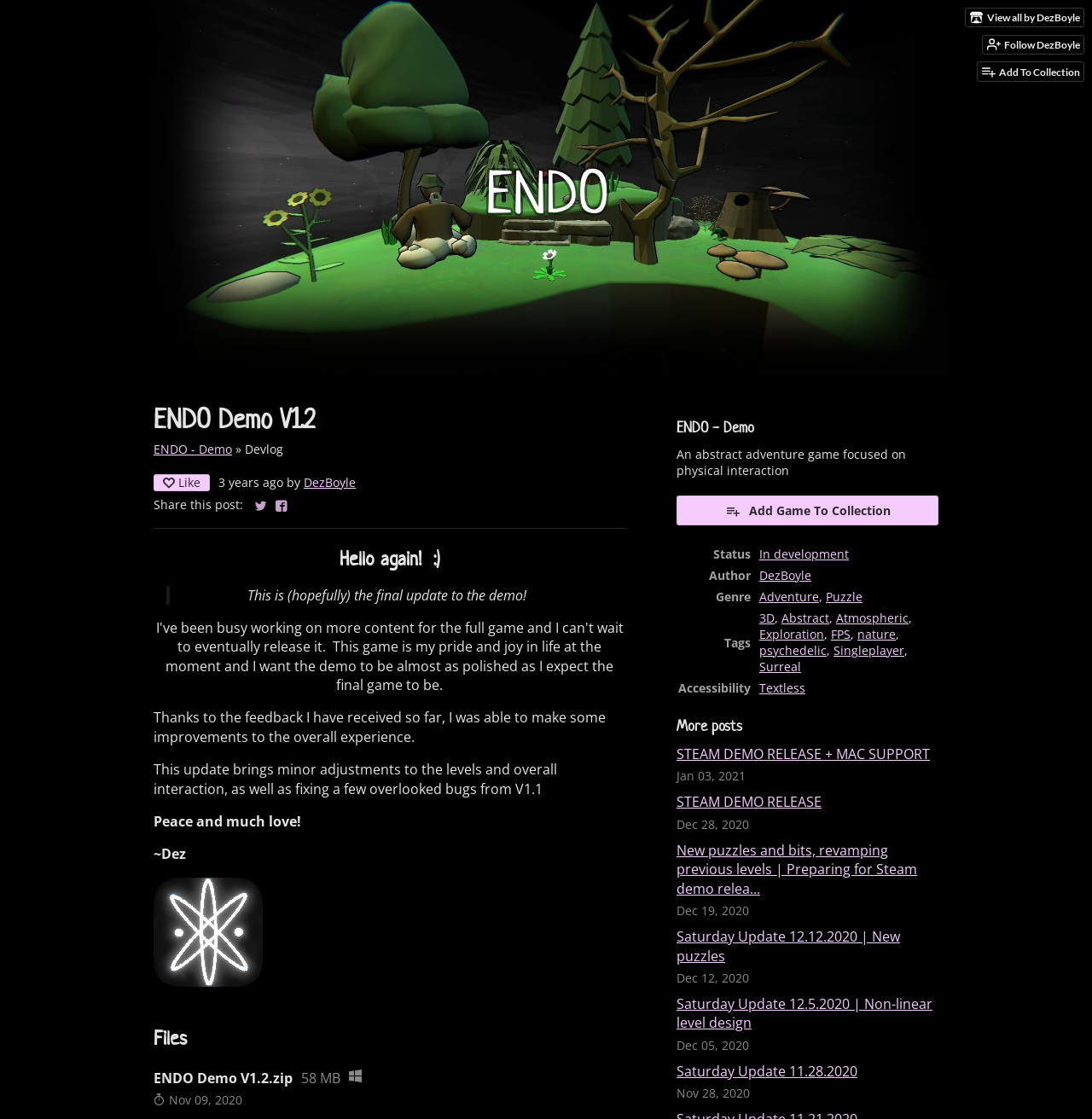Please provide a one-word or short phrase answer to the question:
What is the size of the game file?

58 MB